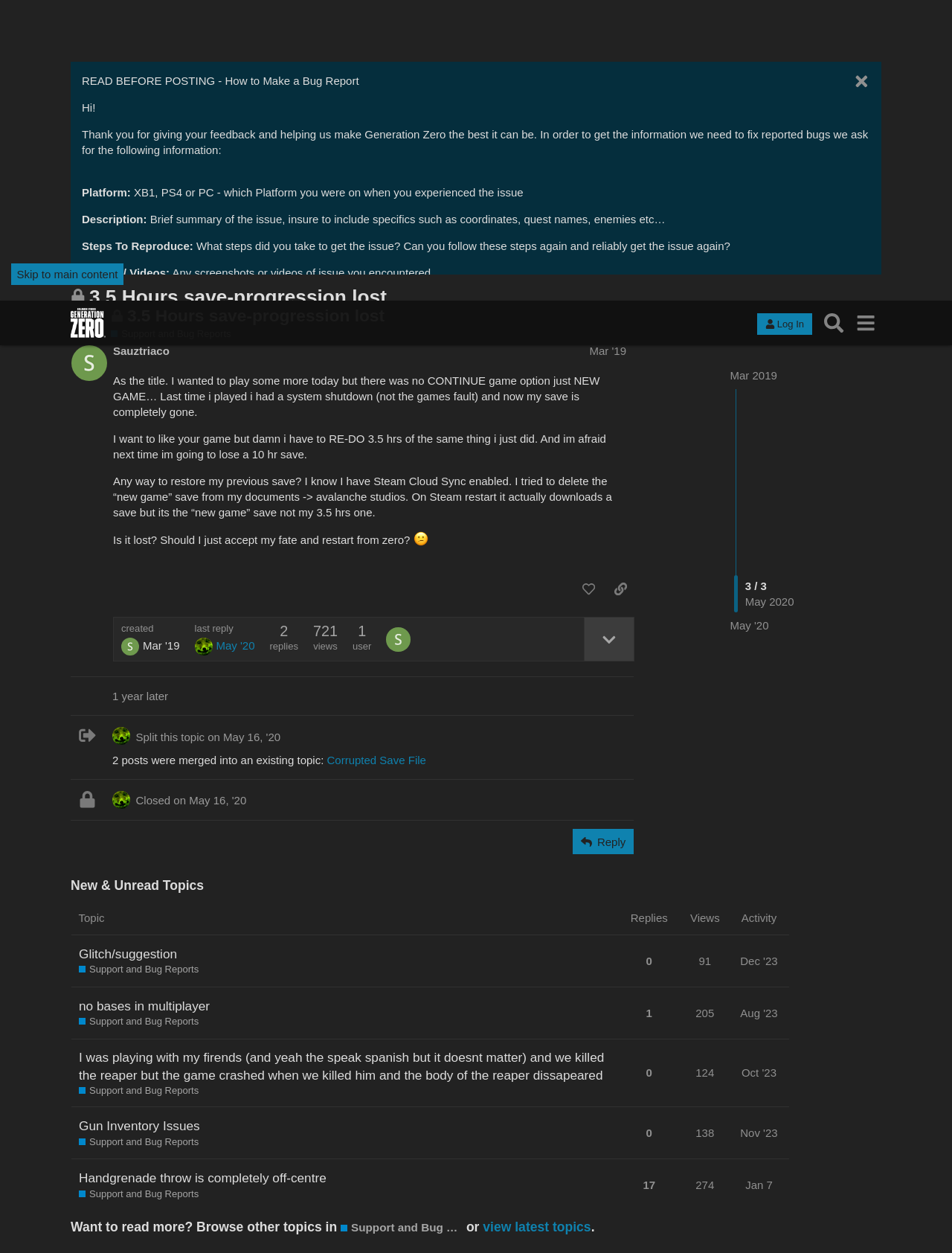Articulate a detailed summary of the webpage's content and design.

This webpage is a forum discussion page from the Generation Zero Forum, specifically a support and bug report topic. At the top, there is a header with a link to the Generation Zero Forum and a logo. Below the header, there is a heading that indicates the topic is closed and no longer accepts new replies. The topic title is "3.5 Hours save-progression lost" and is accompanied by a description of the issue.

On the right side of the page, there are buttons for logging in, searching, and accessing a menu. Below these buttons, there is a section with various labels and text fields, including "Players in your game:", "Specifications:", "Description:", and others, which appear to be a template for reporting issues.

The main content of the page is a post from a user, Sauztriaco, who is describing an issue with losing their save progress after a system shutdown. The post includes several paragraphs of text and an image of a confused face. Below the post, there are buttons for liking, sharing, and expanding the topic details.

On the right side of the post, there is information about the topic, including the number of replies, views, and the user who created the topic. There is also a link to the last reply, which is from May 2020.

Further down the page, there are additional sections, including a table with new and unread topics, and a button to reply to the topic.